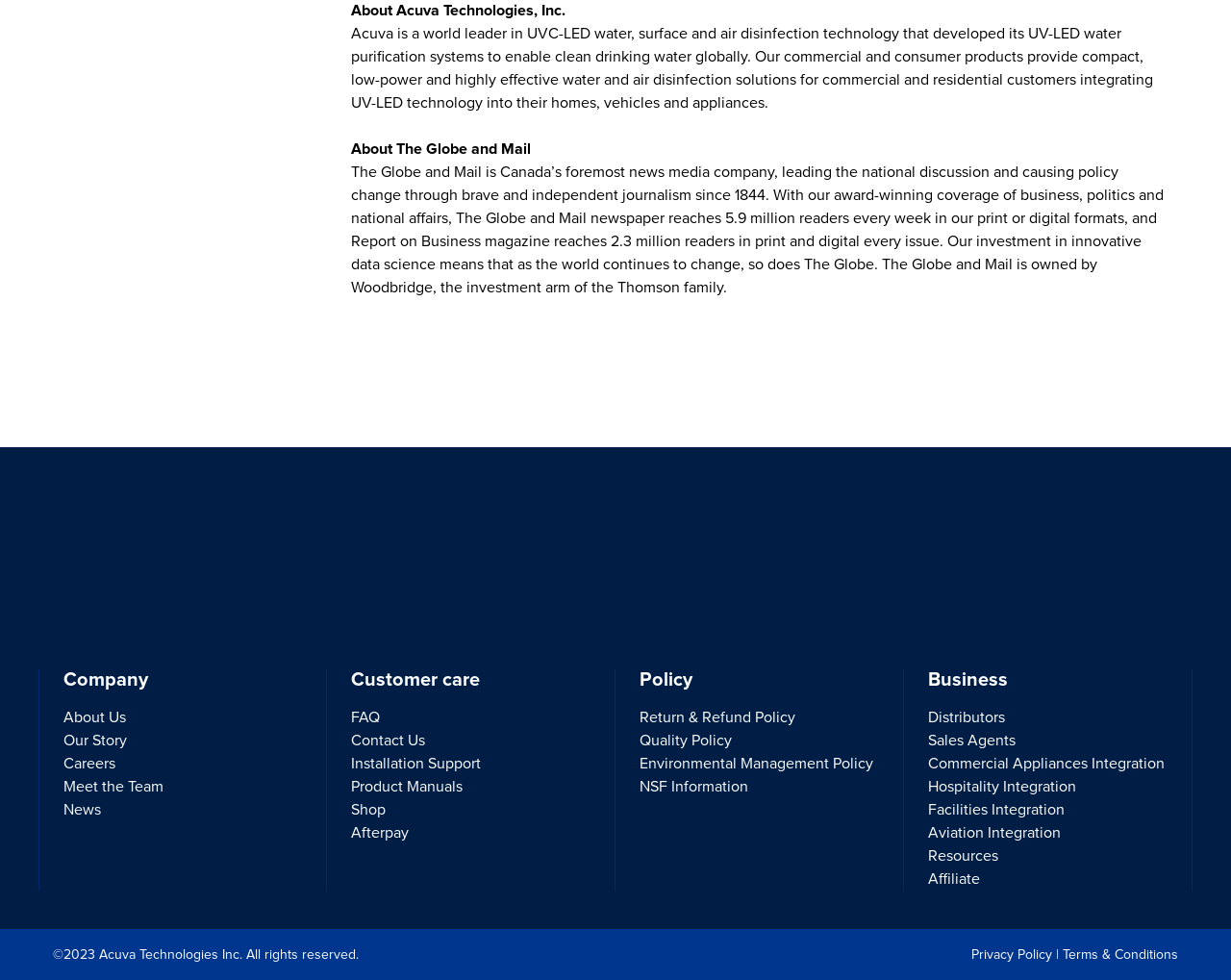What is the name of the news media company mentioned on the webpage?
Using the image as a reference, answer with just one word or a short phrase.

The Globe and Mail